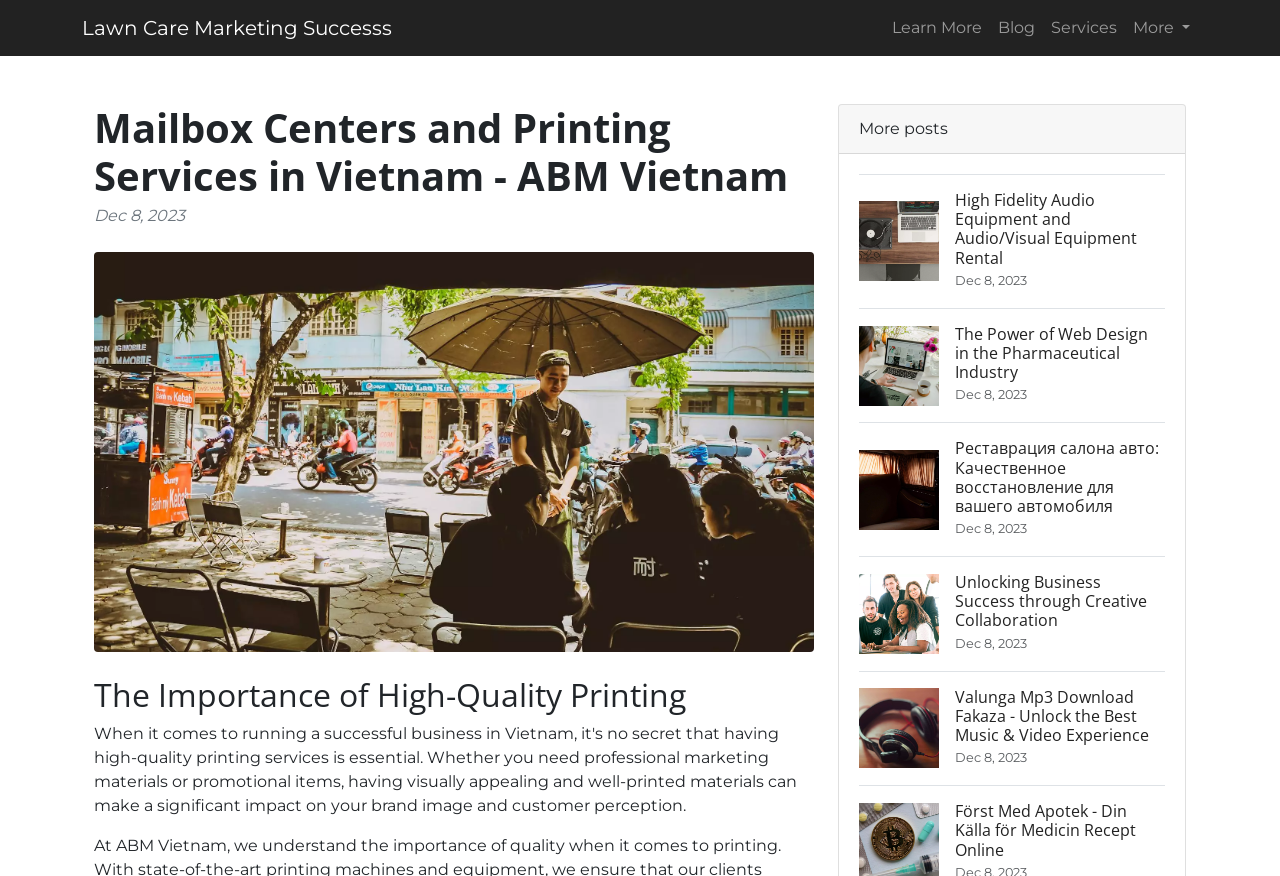With reference to the image, please provide a detailed answer to the following question: How many images are there on the page?

I counted the number of image elements on the page. There are 6 image elements, each located near a blog post link.